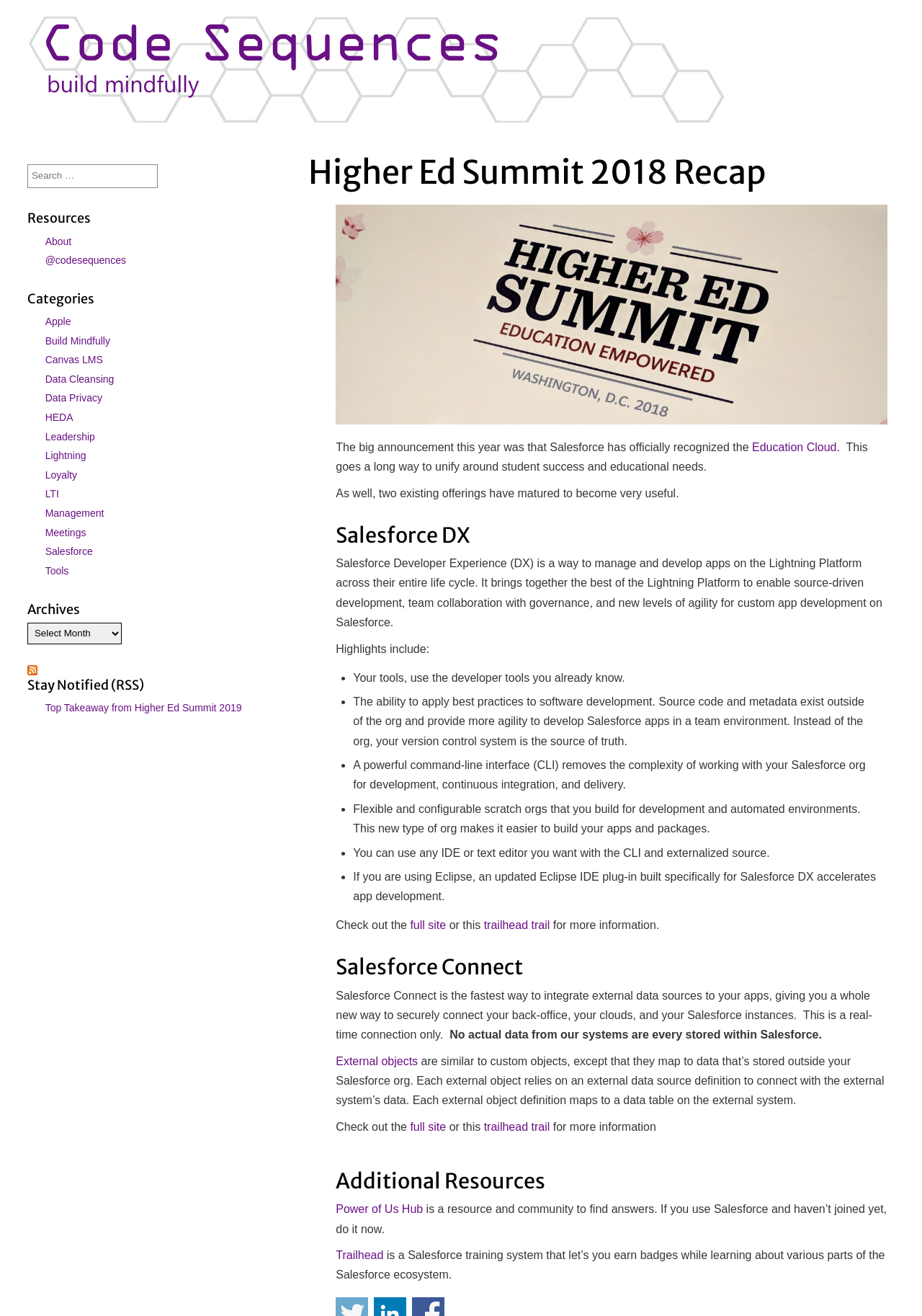Bounding box coordinates should be provided in the format (top-left x, top-left y, bottom-right x, bottom-right y) with all values between 0 and 1. Identify the bounding box for this UI element: Power of Us Hub

[0.364, 0.914, 0.459, 0.924]